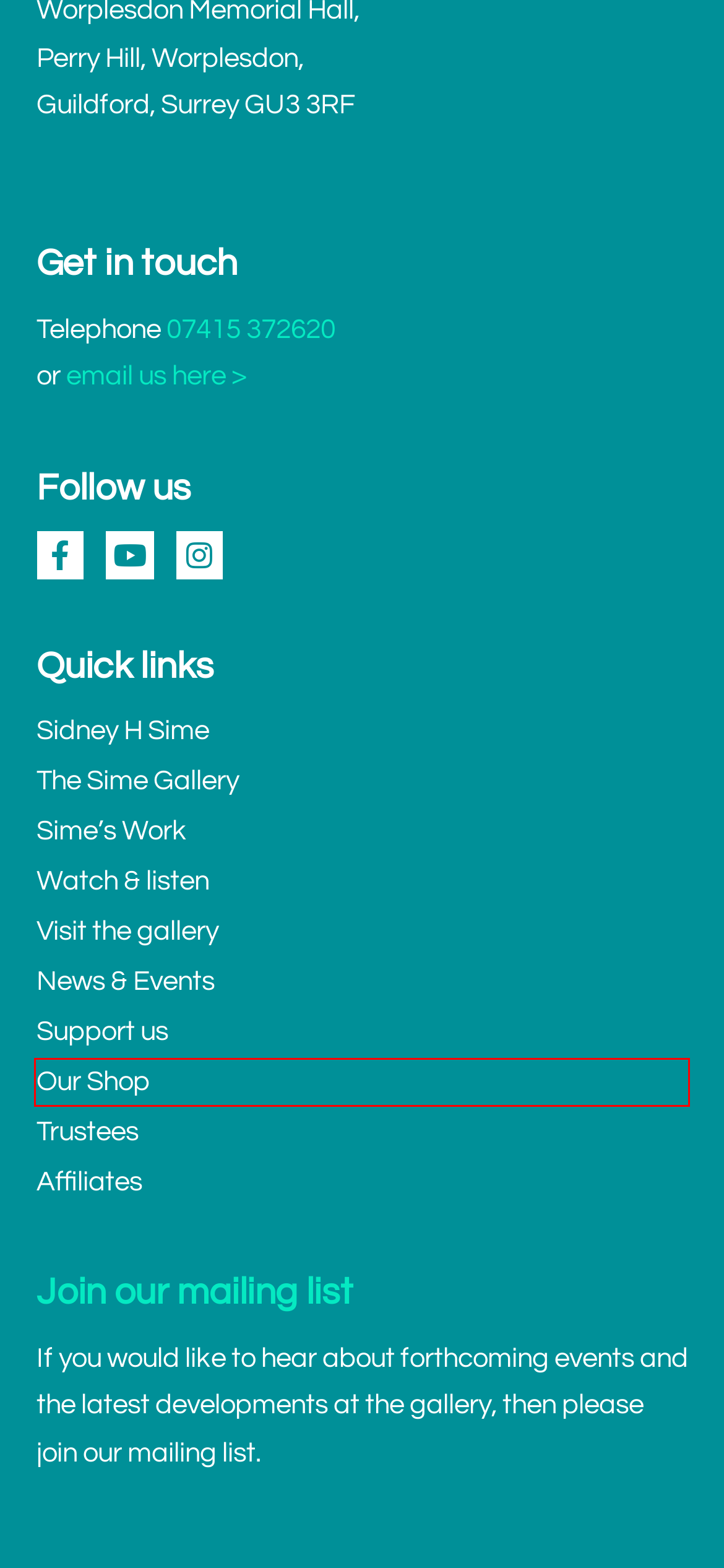Review the screenshot of a webpage containing a red bounding box around an element. Select the description that best matches the new webpage after clicking the highlighted element. The options are:
A. News & Events - Sime Gallery
B. Our Shop - Sime Gallery
C. Watch & listen - Sime Gallery
D. Support us - Sime Gallery
E. Affiliates - Sime Gallery
F. Sidney H Sime - Sime Gallery
G. Trustees - Sime Gallery
H. Gallery - Fantasies - Sime Gallery

B